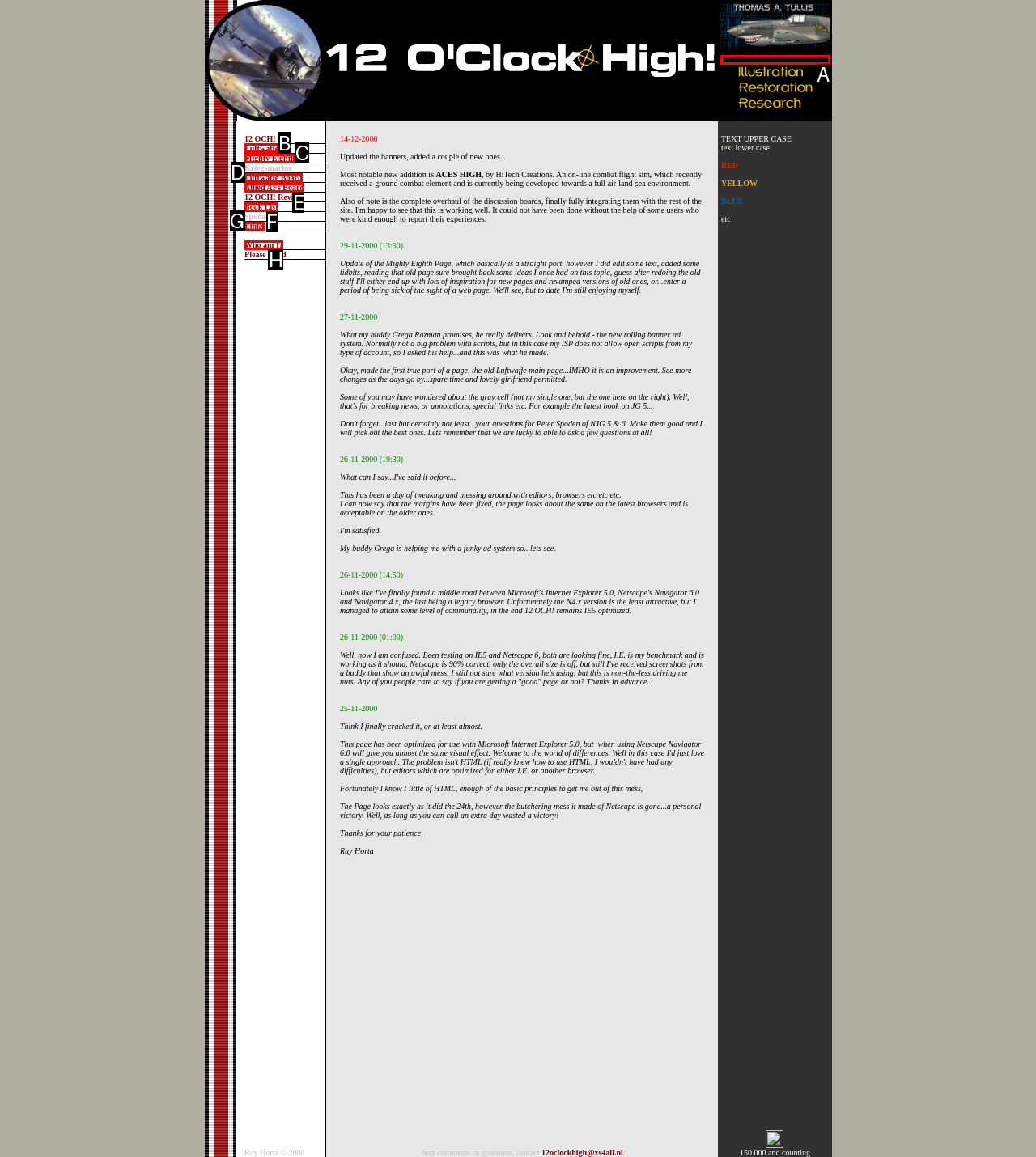Tell me which one HTML element I should click to complete the following task: View the 'Luftwaffe' page Answer with the option's letter from the given choices directly.

B